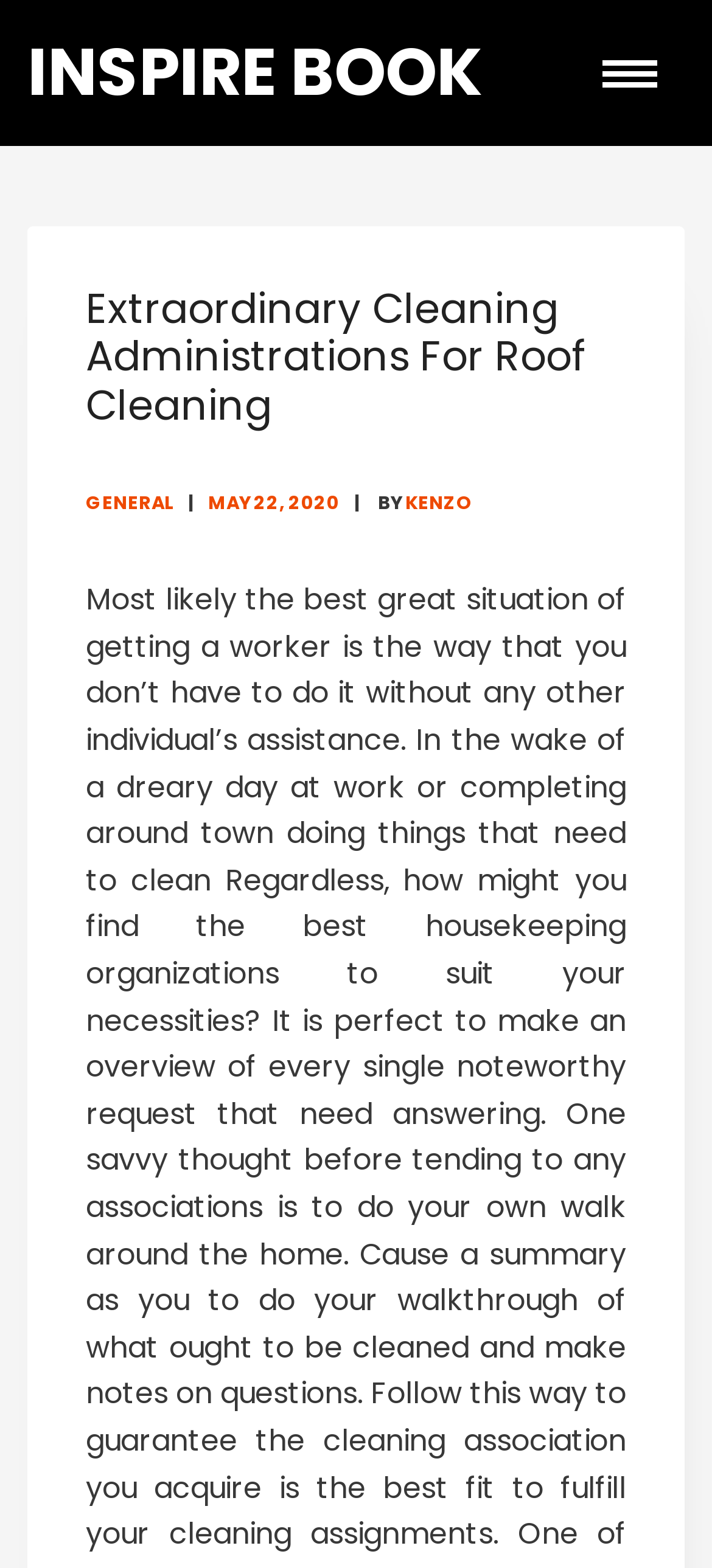Write a detailed summary of the webpage.

The webpage is titled "Extraordinary cleaning administrations for roof cleaning – Inspire book". At the top left, there is a link labeled "INSPIRE BOOK". On the top right, a button with no label is located, which controls a primary menu. 

Below the button, a header section is situated, which contains the main heading "Extraordinary Cleaning Administrations For Roof Cleaning". Underneath the main heading, there are three links aligned horizontally. The first link is labeled "GENERAL", the second link is labeled "MAY 22, 2020" and has a time element associated with it, and the third link is labeled "KENZO", preceded by the text "BY".